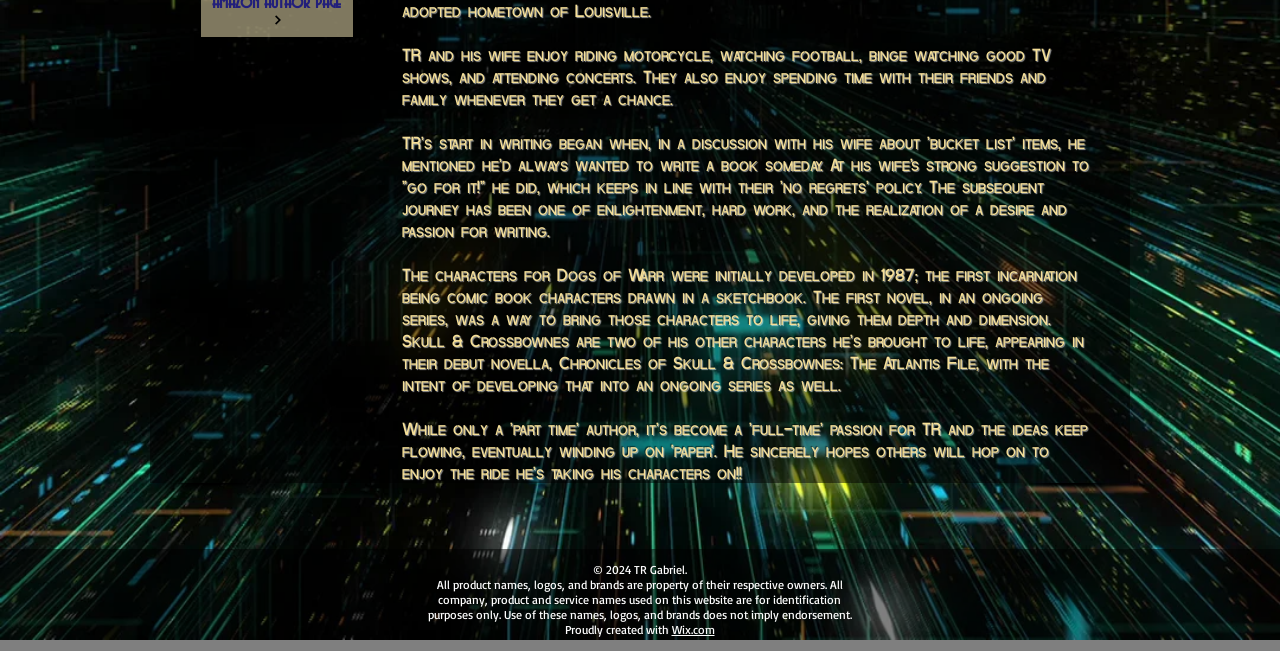Return the bounding box coordinates of the UI element that corresponds to this description: "Terms of Services". The coordinates must be given as four float numbers in the range of 0 and 1, [left, top, right, bottom].

None